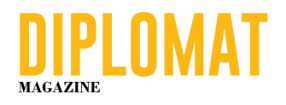Explain what the image portrays in a detailed manner.

The image features the logo of "Diplomat Magazine," prominently displaying the word "DIPLOMAT" in bold yellow letters, contrasted by the word "MAGAZINE" in a smaller, sleek font. This branding encapsulates the magazine's focus on diplomatic affairs and international relations, providing a professional and sophisticated visual identity. The logo's design emphasizes clarity and impact, aligning with the publication's commitment to delivering insightful coverage on global diplomacy.